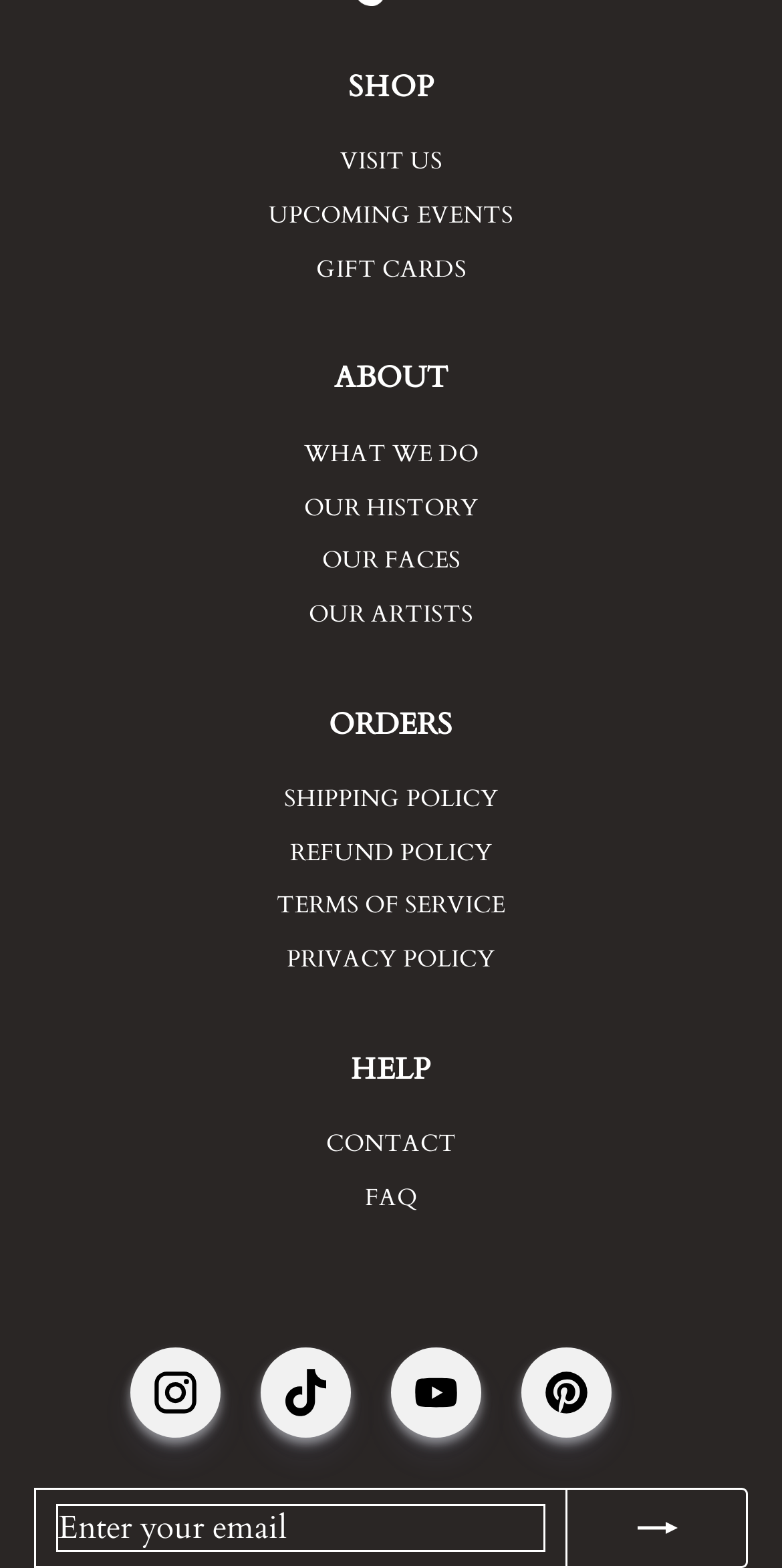Determine the bounding box of the UI component based on this description: "Terms of Service". The bounding box coordinates should be four float values between 0 and 1, i.e., [left, top, right, bottom].

[0.354, 0.567, 0.646, 0.588]